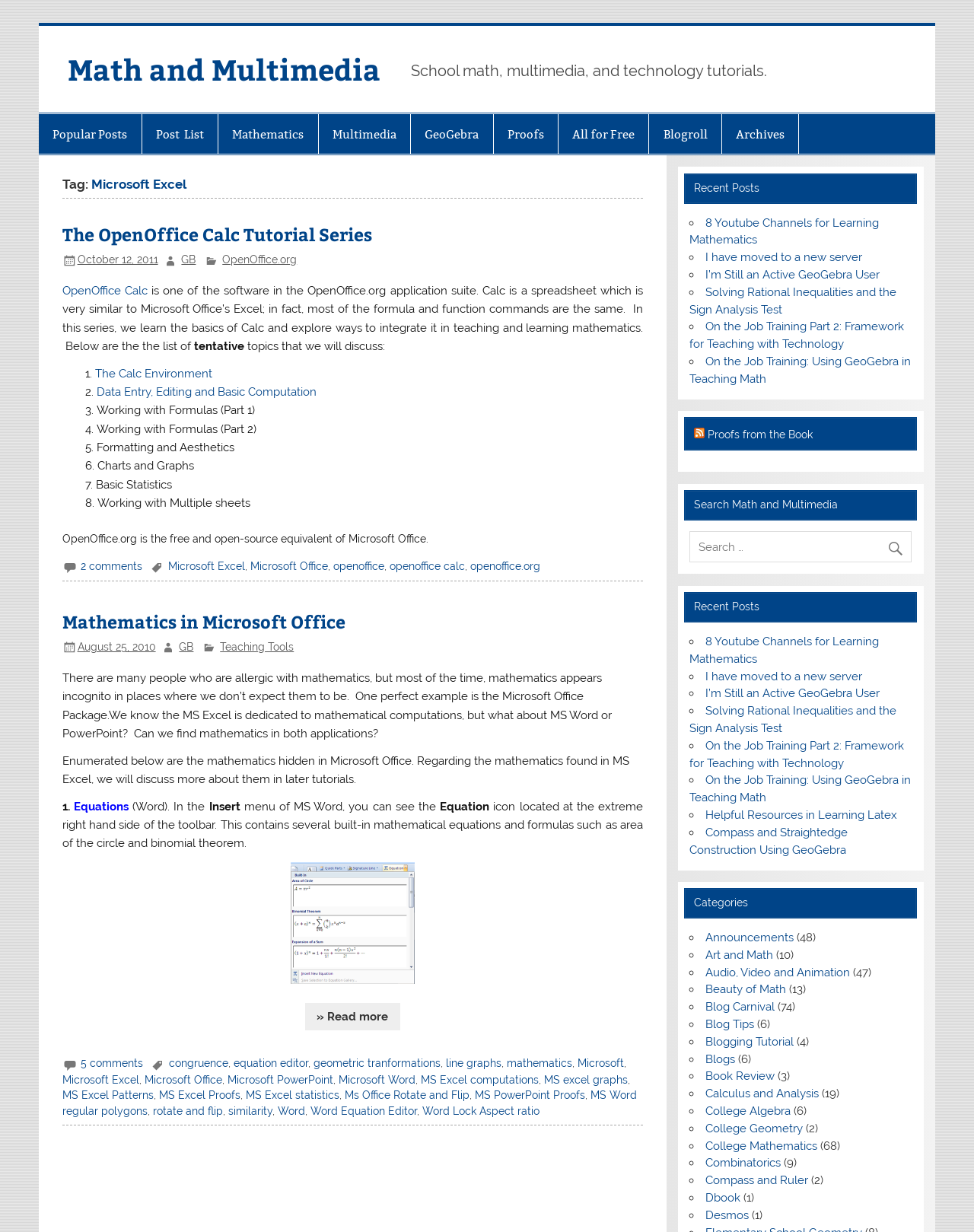Carefully observe the image and respond to the question with a detailed answer:
What is the topic of the first article?

The first article is about OpenOffice Calc, which is a spreadsheet software similar to Microsoft Office's Excel. The article discusses the basics of Calc and its integration in teaching and learning mathematics.